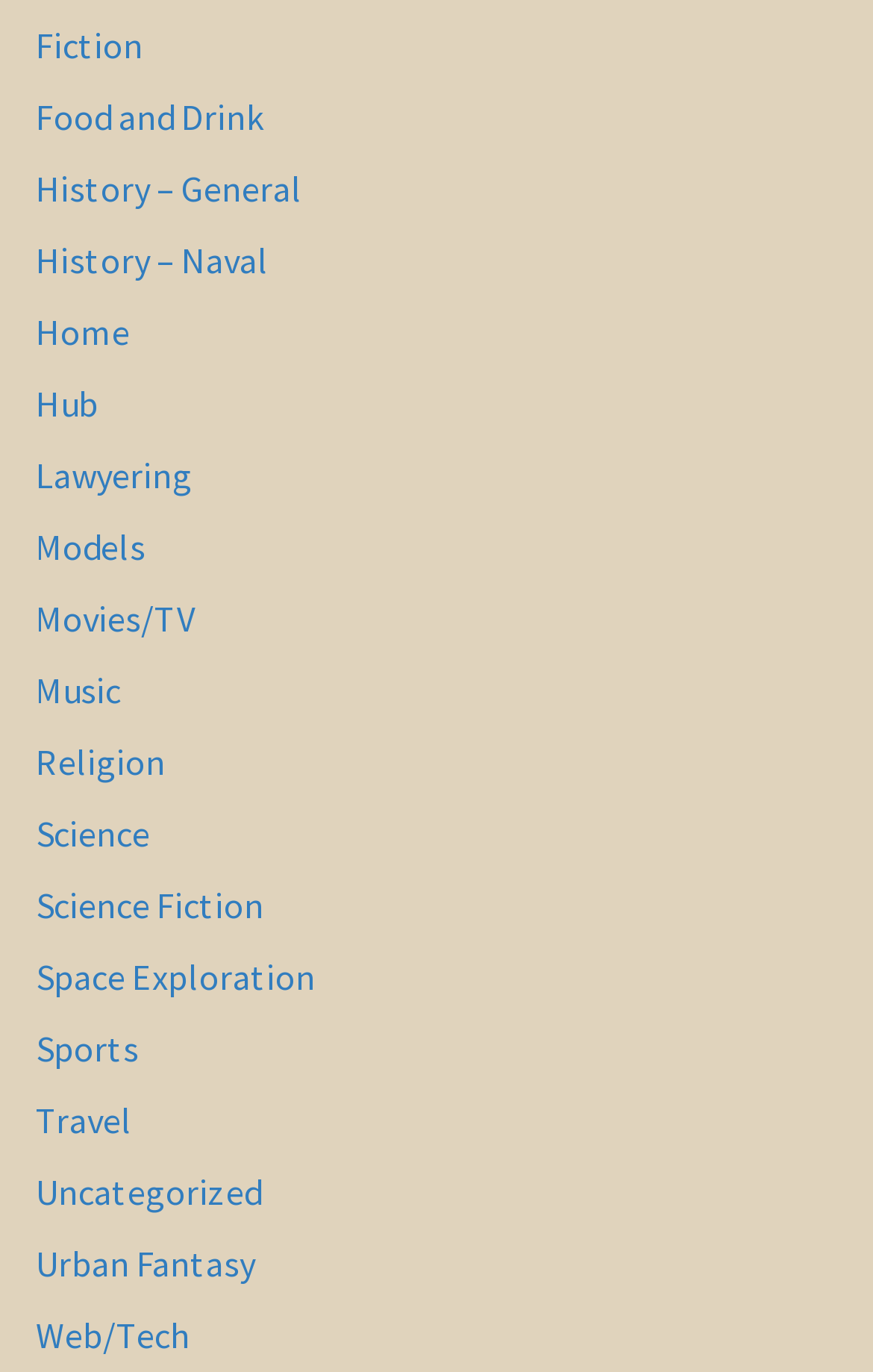Locate the bounding box coordinates of the element that should be clicked to execute the following instruction: "Learn about Space Exploration".

[0.041, 0.693, 0.362, 0.732]